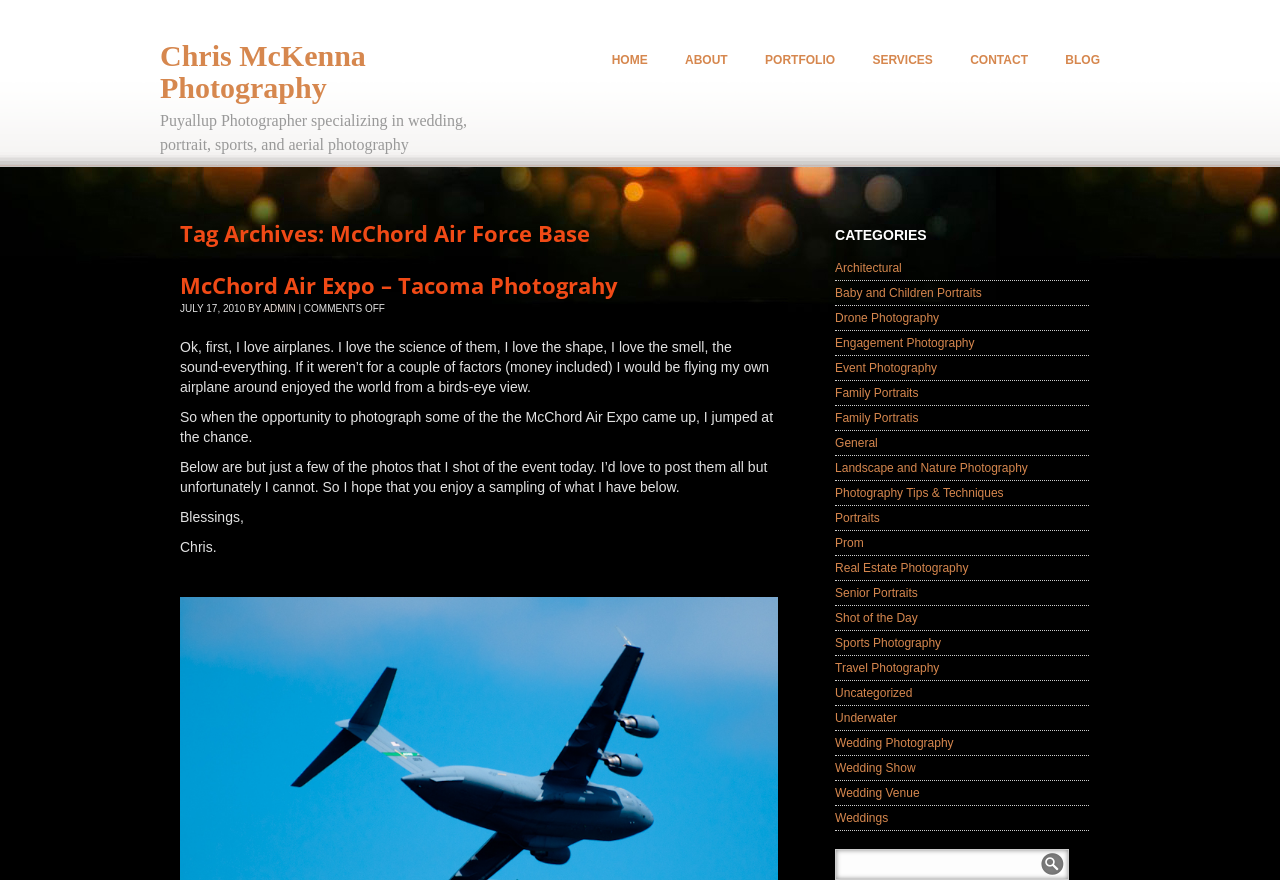Identify the bounding box coordinates for the region of the element that should be clicked to carry out the instruction: "Click on the 'CONTACT' link". The bounding box coordinates should be four float numbers between 0 and 1, i.e., [left, top, right, bottom].

[0.745, 0.05, 0.816, 0.086]